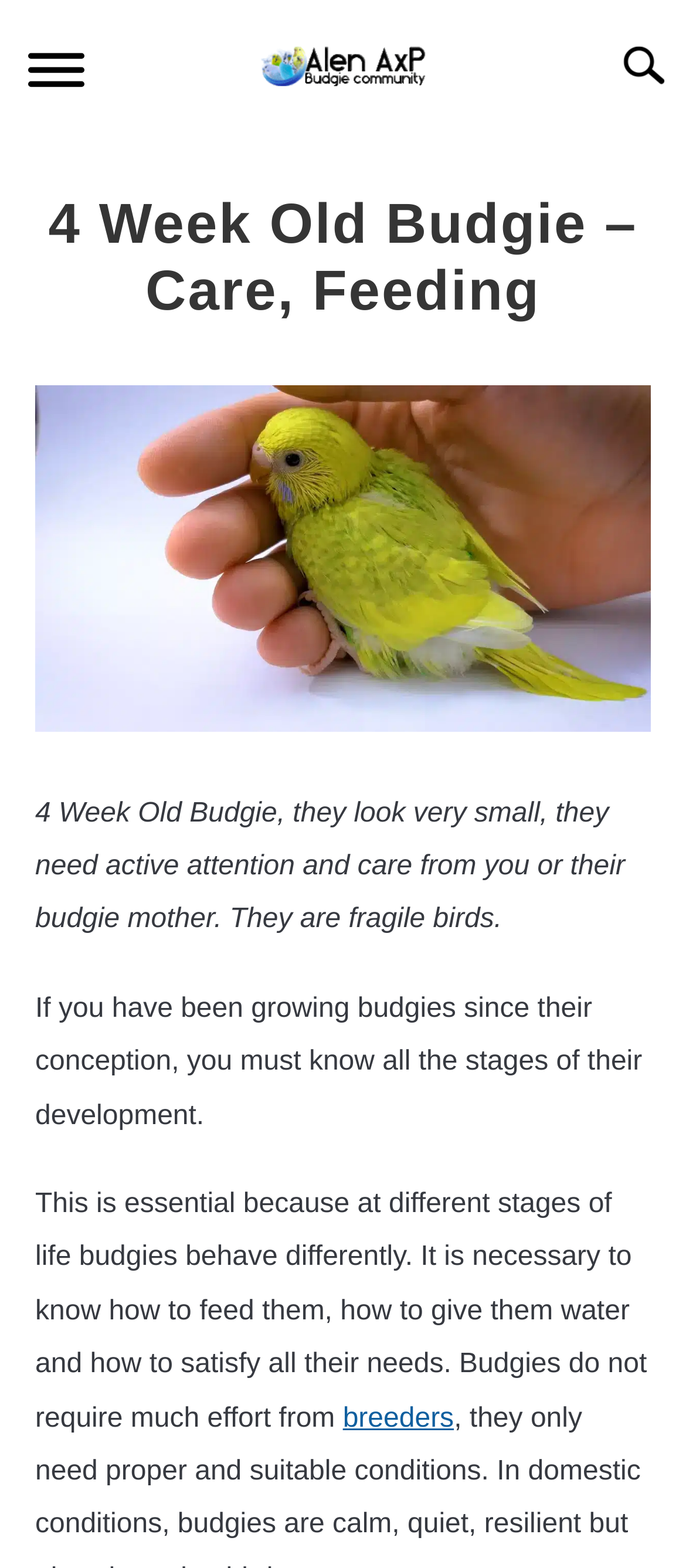Identify the bounding box coordinates of the region I need to click to complete this instruction: "Click on the 'Can I use OpenType features with your webfonts?' link".

None